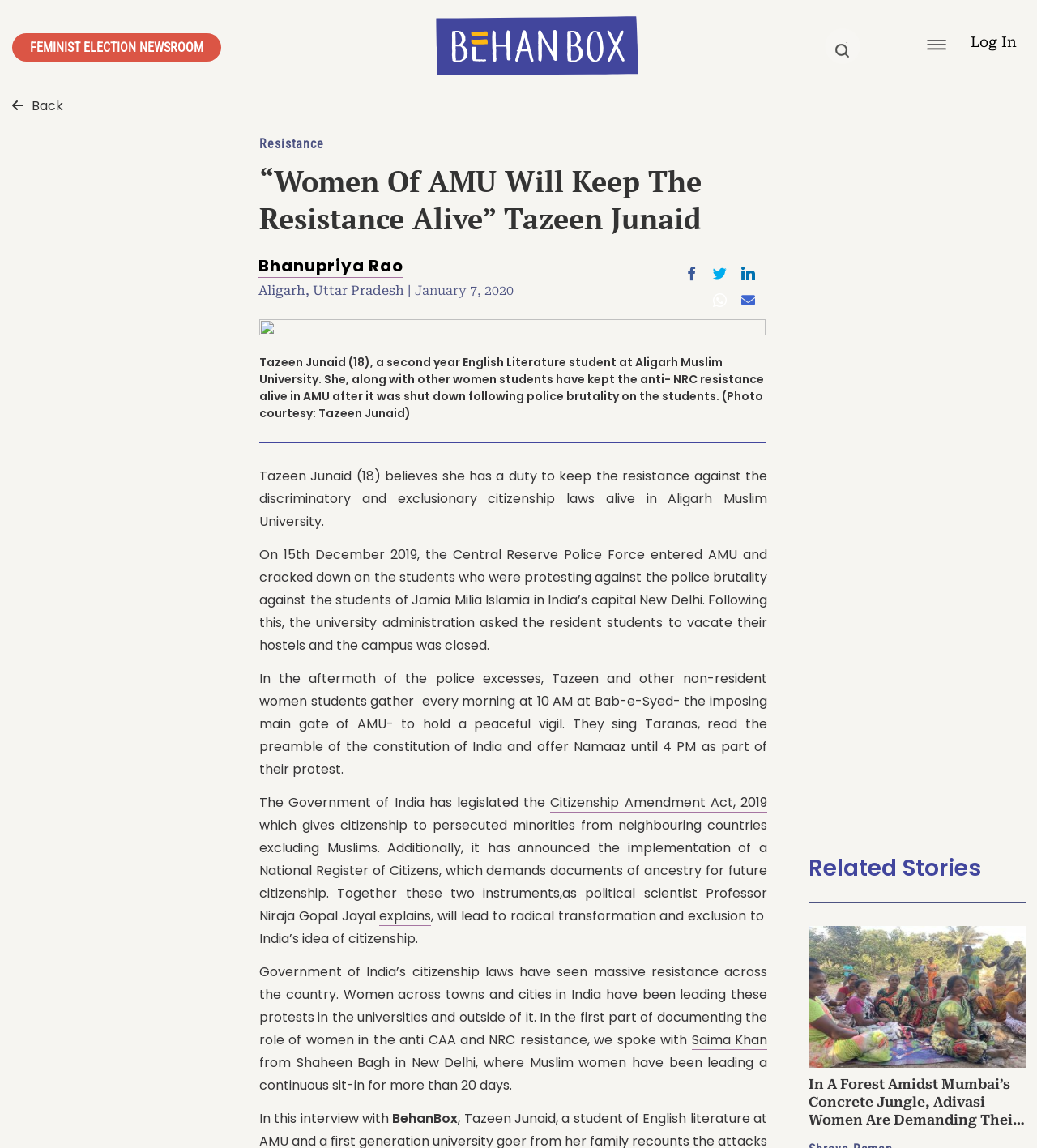Determine the bounding box of the UI element mentioned here: "Youtube". The coordinates must be in the format [left, top, right, bottom] with values ranging from 0 to 1.

None